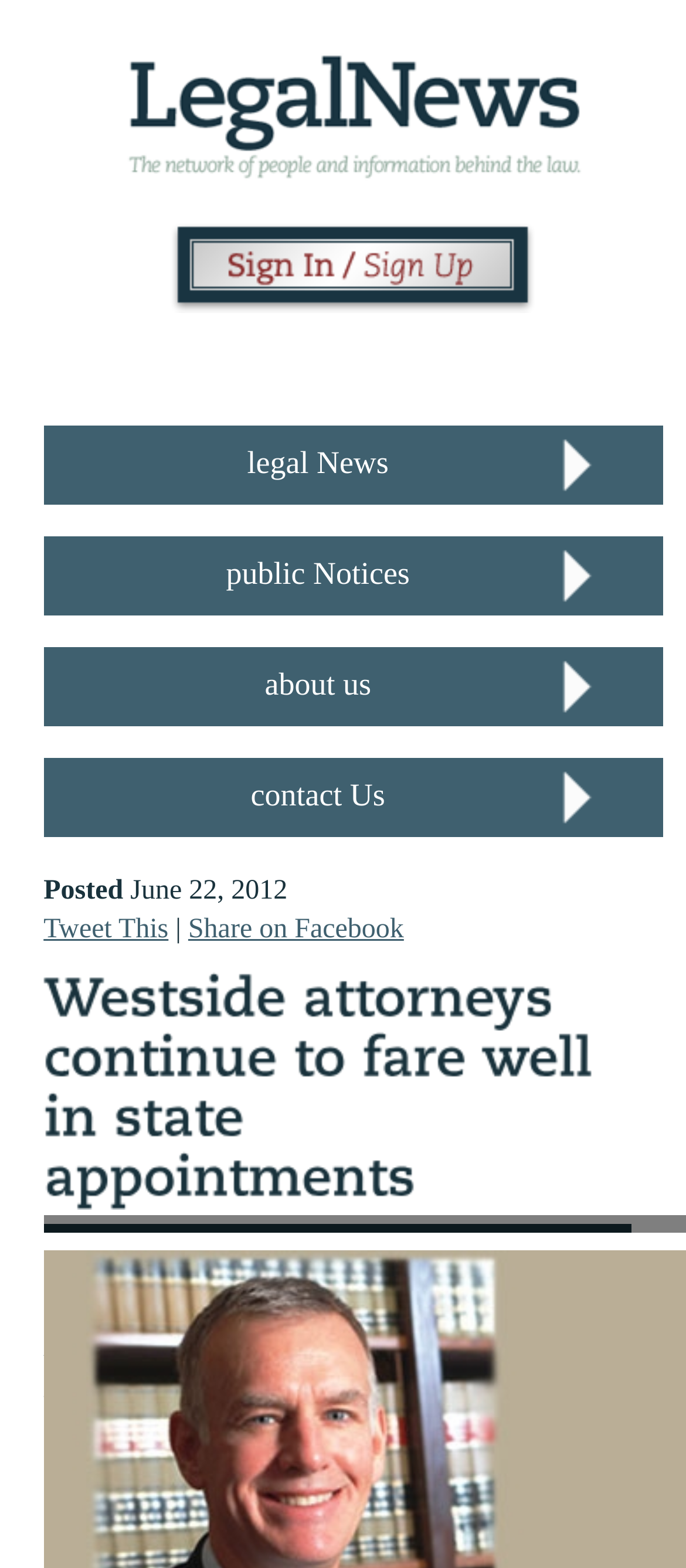What is the name of the newspaper?
Analyze the image and provide a thorough answer to the question.

I inferred this answer by looking at the top-most link element with the text 'Legal News' and the image element beside it, which suggests that it is the logo or title of the newspaper.